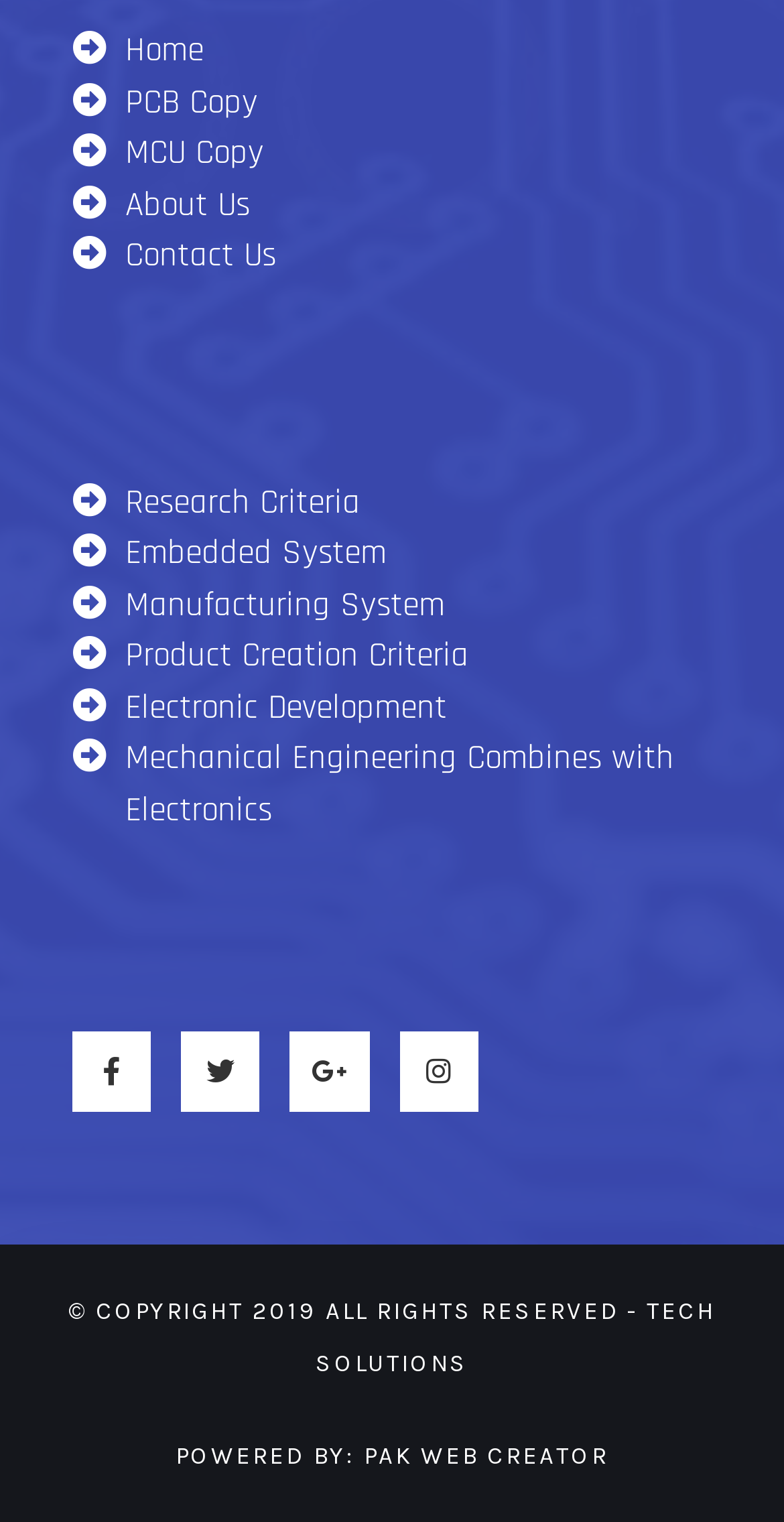What is the first link on the webpage?
Based on the image, provide your answer in one word or phrase.

Home